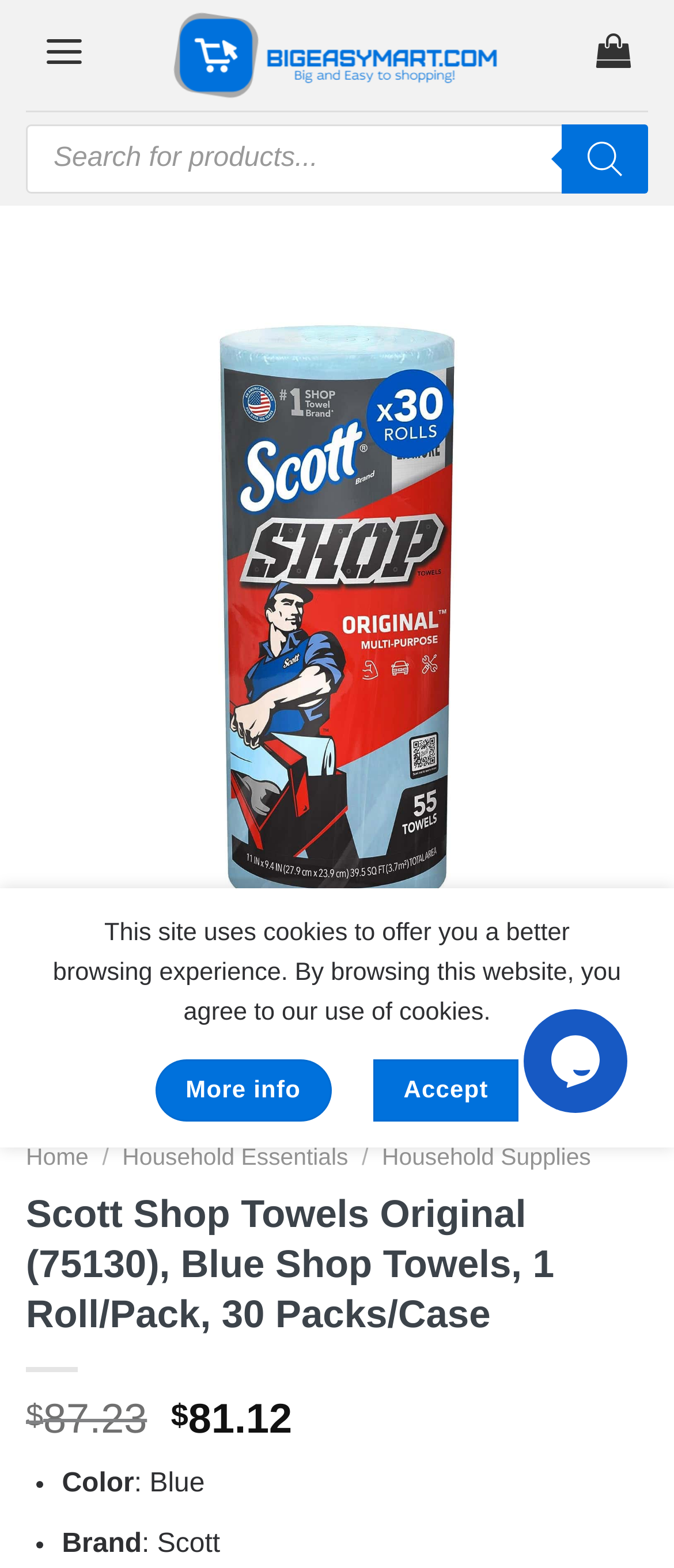How many packs are in a case?
Please answer the question with a detailed and comprehensive explanation.

I found the answer by looking at the product description section, where it lists the details of the product. One of the details is the number of packs in a case, which is 30.